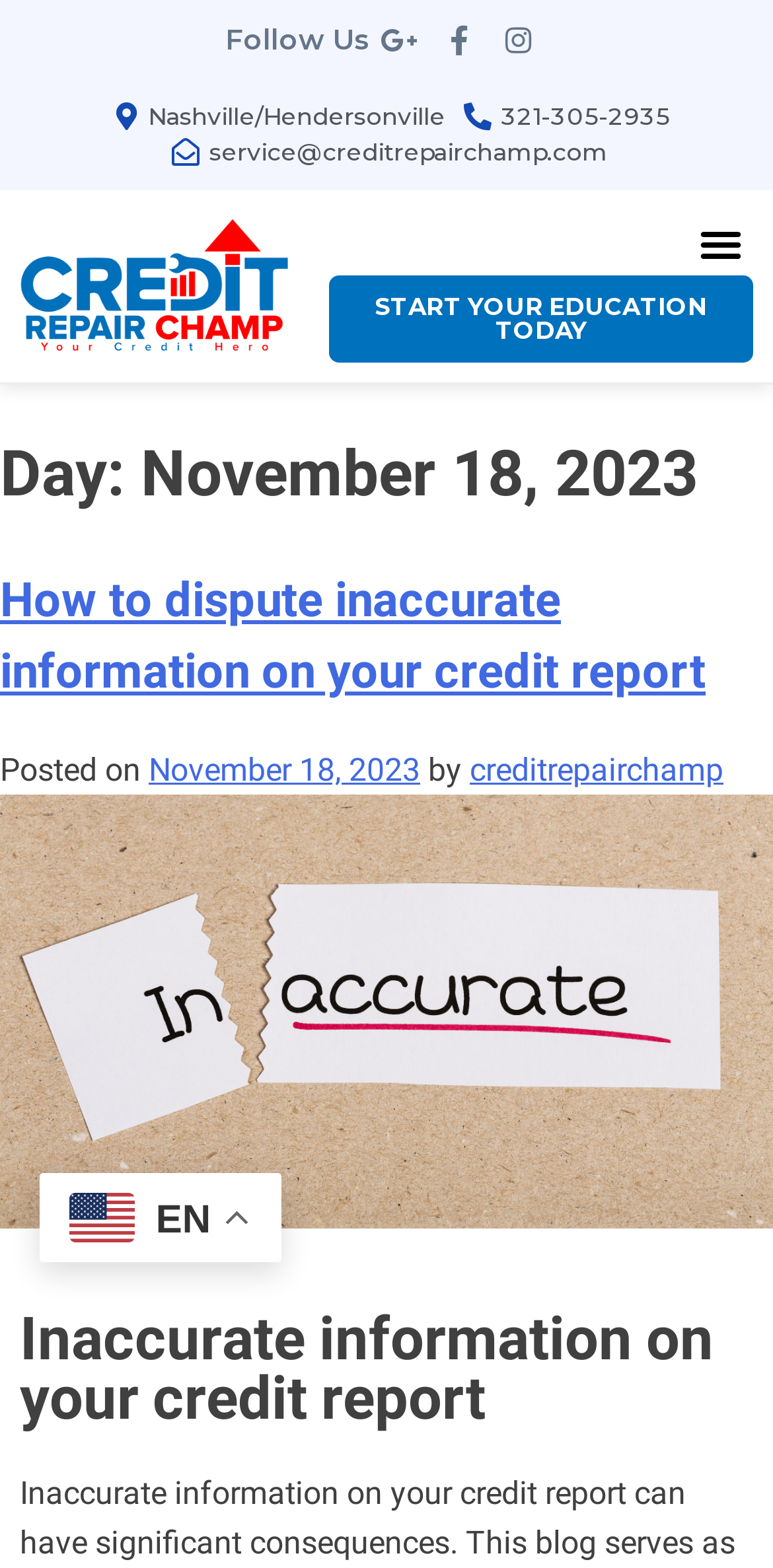Find the bounding box coordinates for the area that must be clicked to perform this action: "Click the Google-plus-g icon".

[0.478, 0.006, 0.555, 0.044]